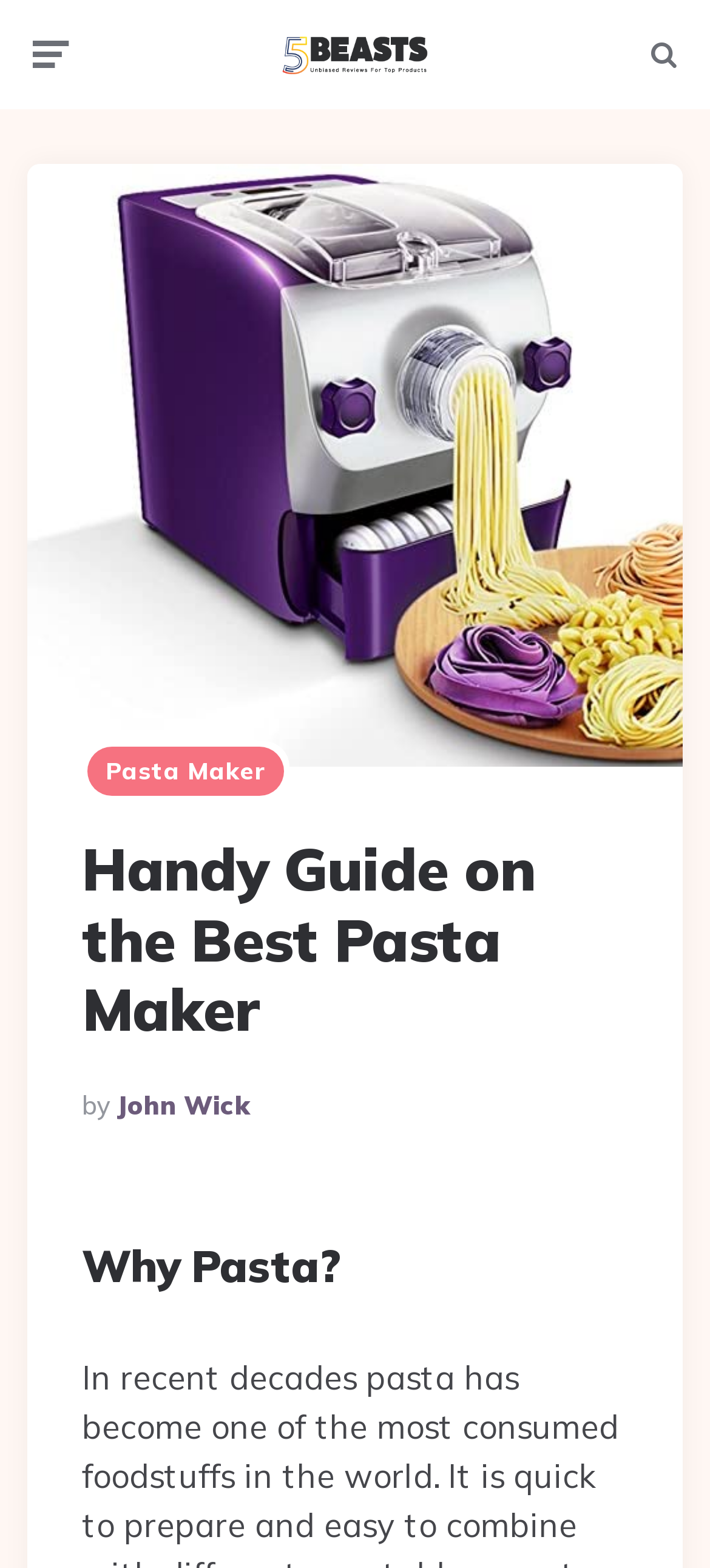What is the topic of the article?
Give a thorough and detailed response to the question.

I found the topic of the article by looking at the link in the main heading section, which says 'Pasta Maker'.